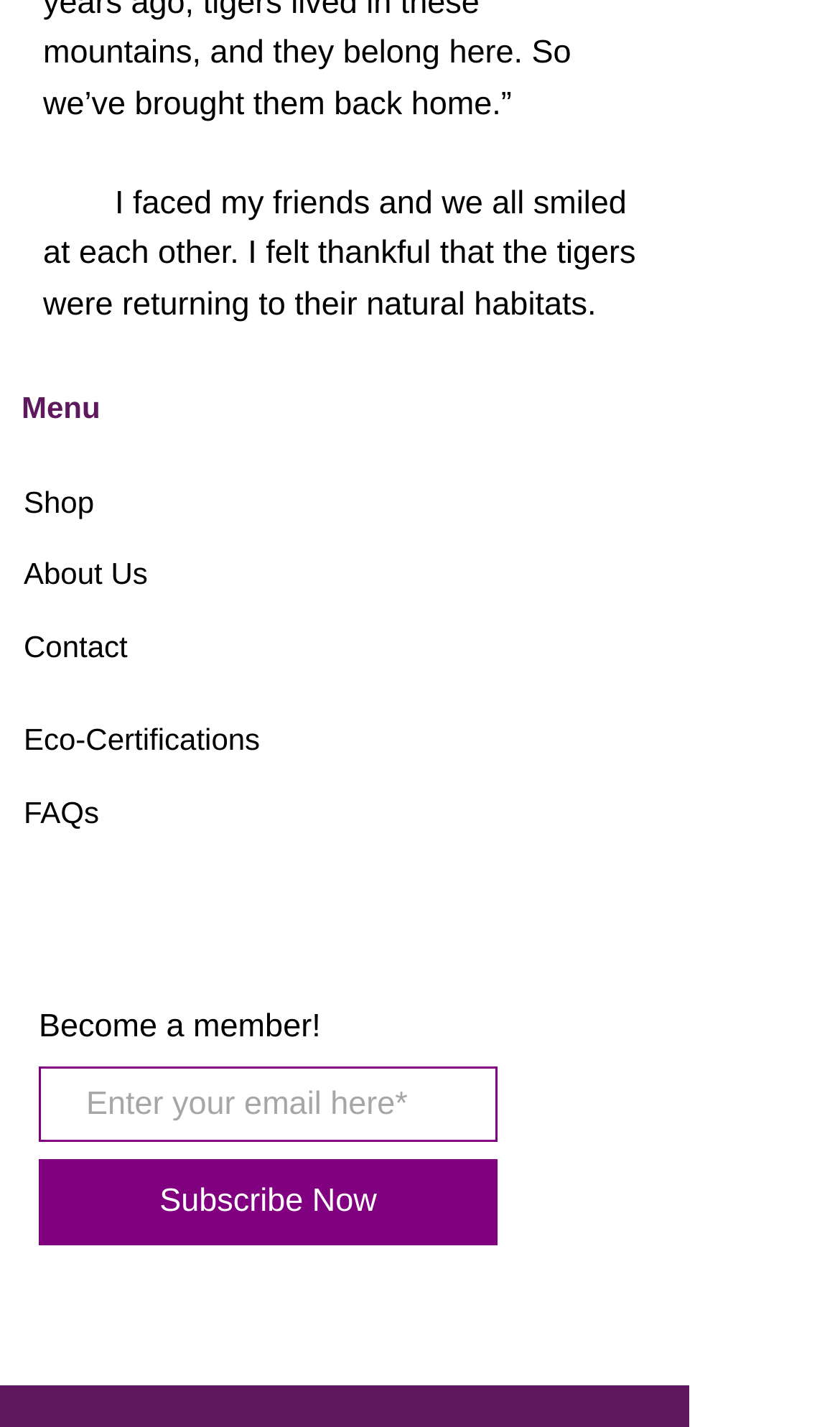What is the call-to-action button?
Using the image, elaborate on the answer with as much detail as possible.

The call-to-action button is 'Subscribe Now', which is located below the textbox and is likely intended to prompt users to subscribe to a newsletter or become a member of the organization.